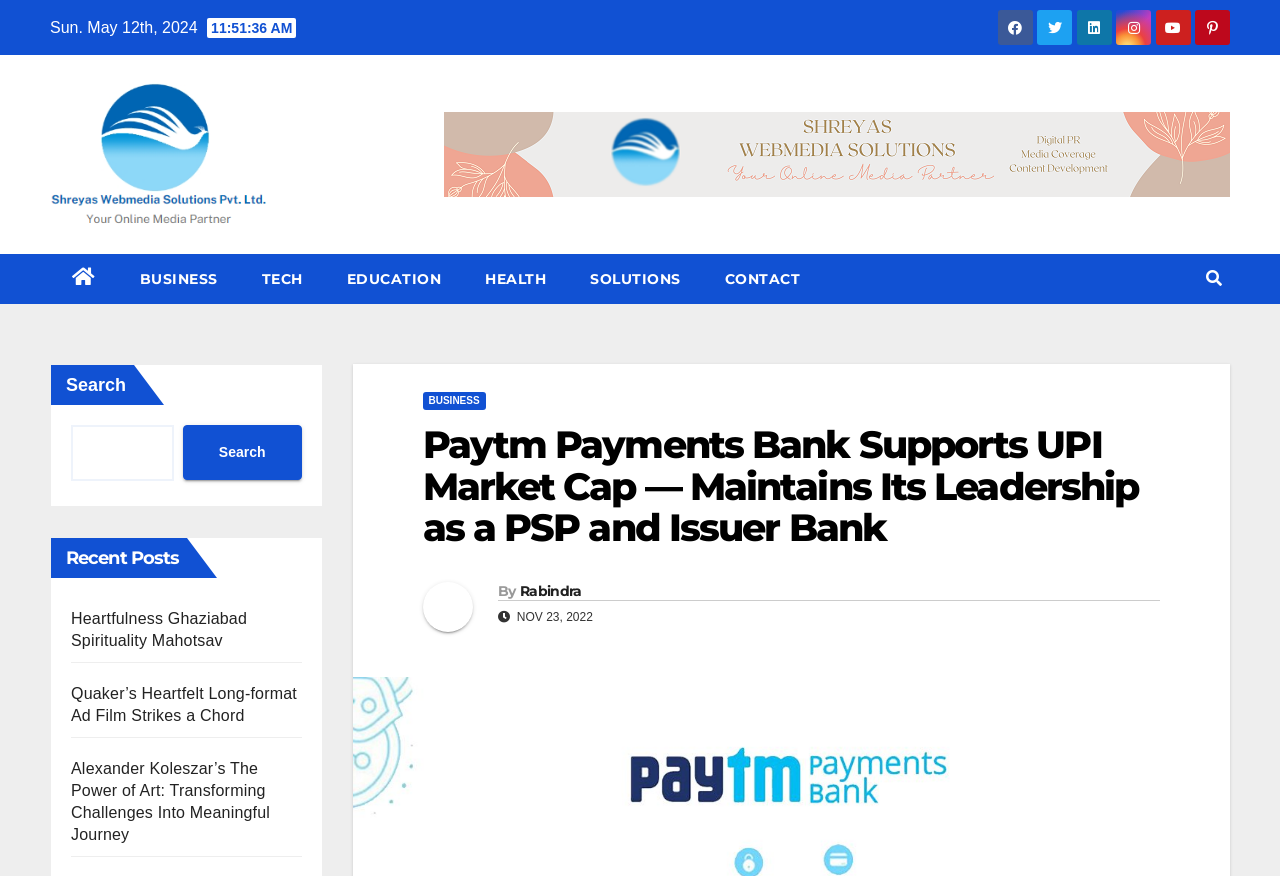Provide a single word or phrase to answer the given question: 
How many social media links are there?

6